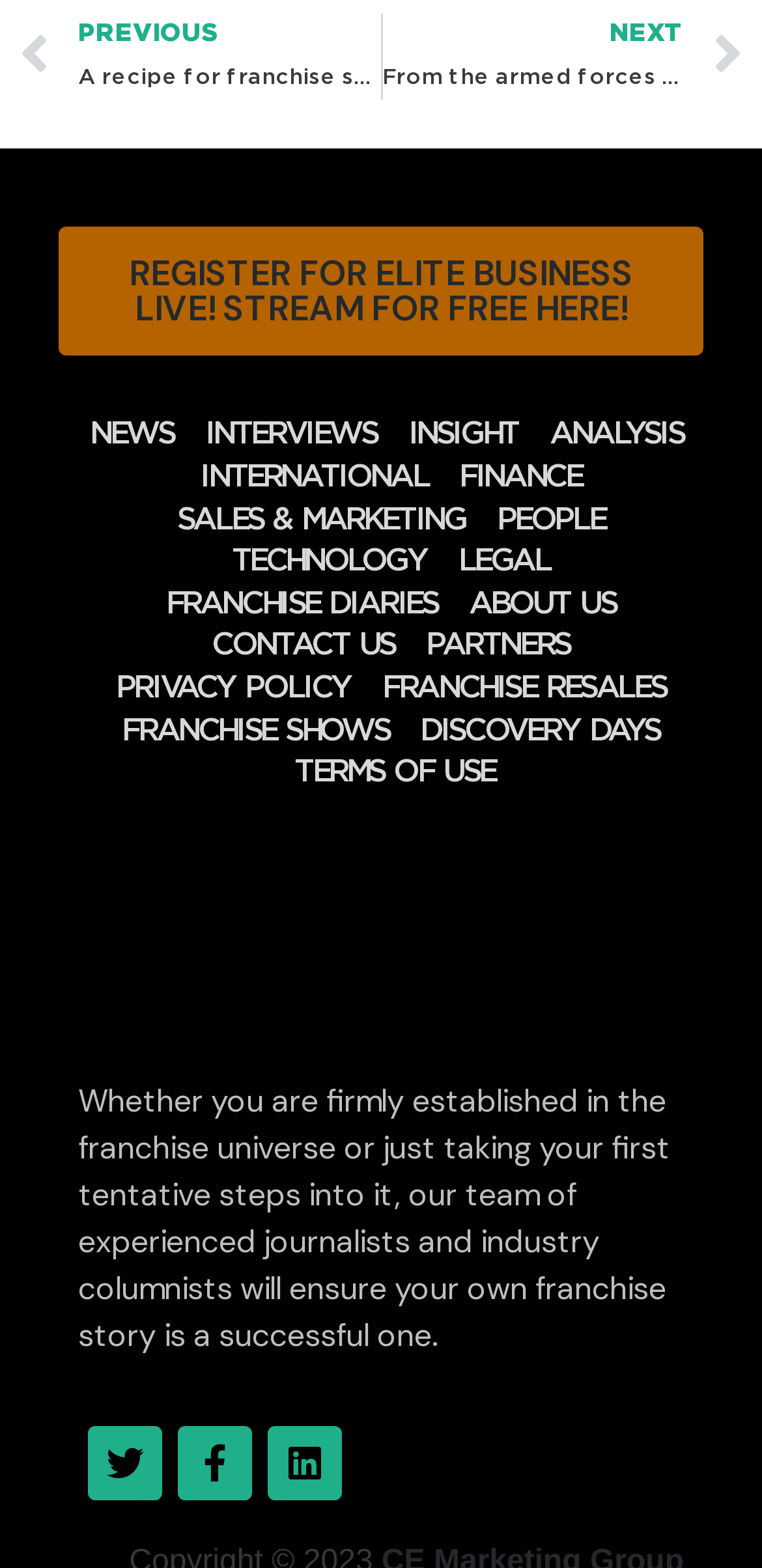Respond to the question below with a concise word or phrase:
What categories of articles are available on this website?

Multiple categories